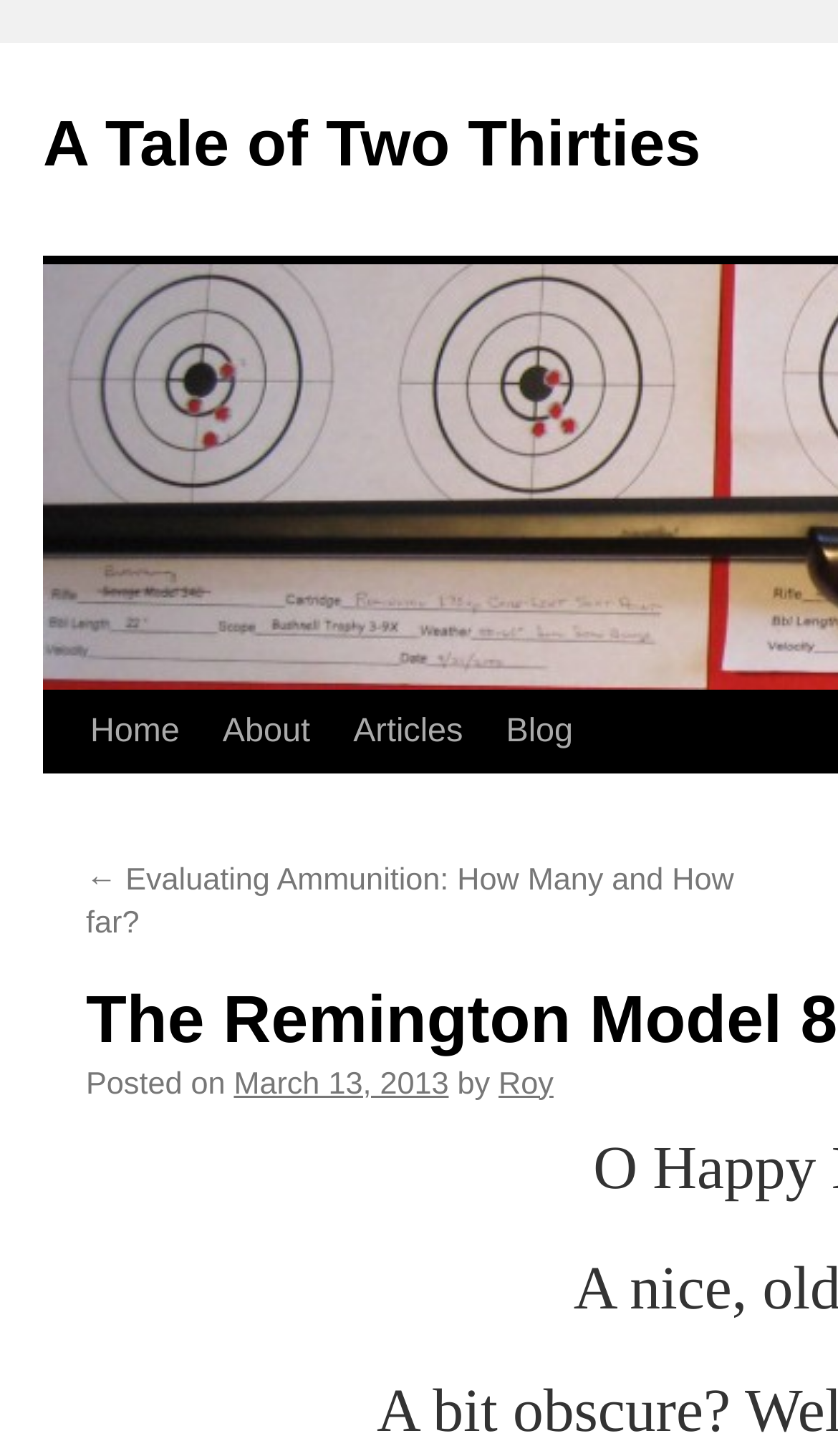Find the bounding box coordinates for the element that must be clicked to complete the instruction: "view the blog". The coordinates should be four float numbers between 0 and 1, indicated as [left, top, right, bottom].

[0.578, 0.475, 0.71, 0.531]